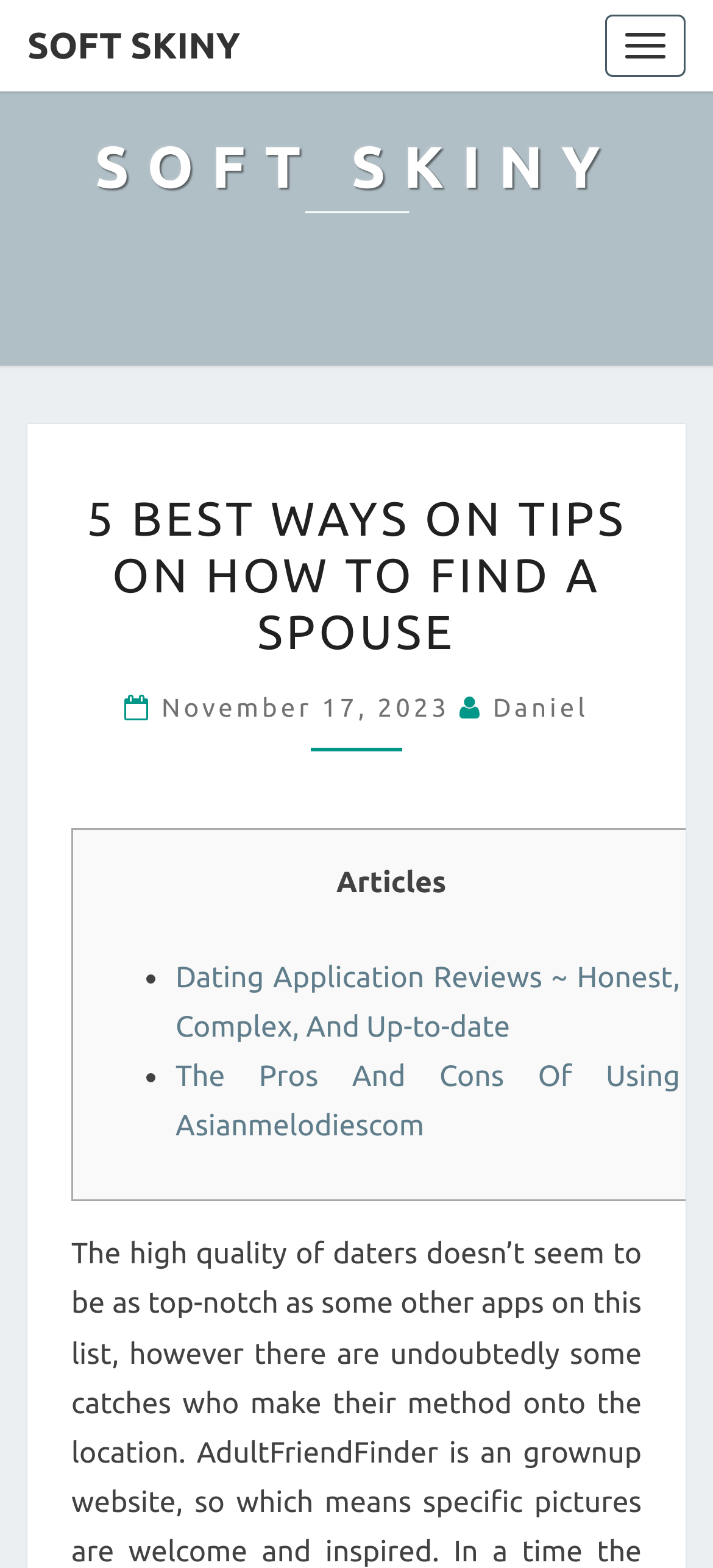When was the article published? Based on the screenshot, please respond with a single word or phrase.

November 17, 2023